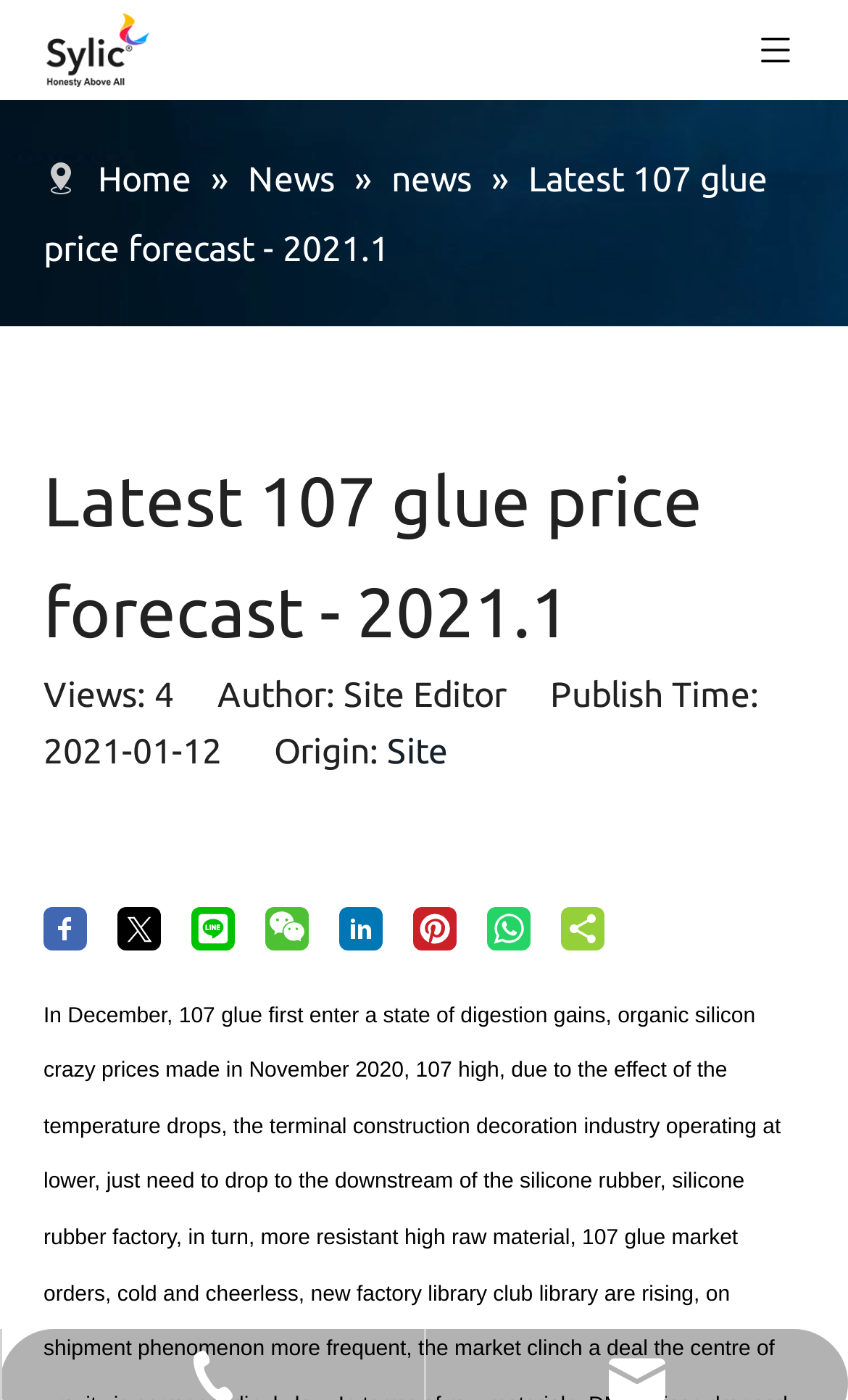Provide a one-word or brief phrase answer to the question:
What is the category of the news?

News